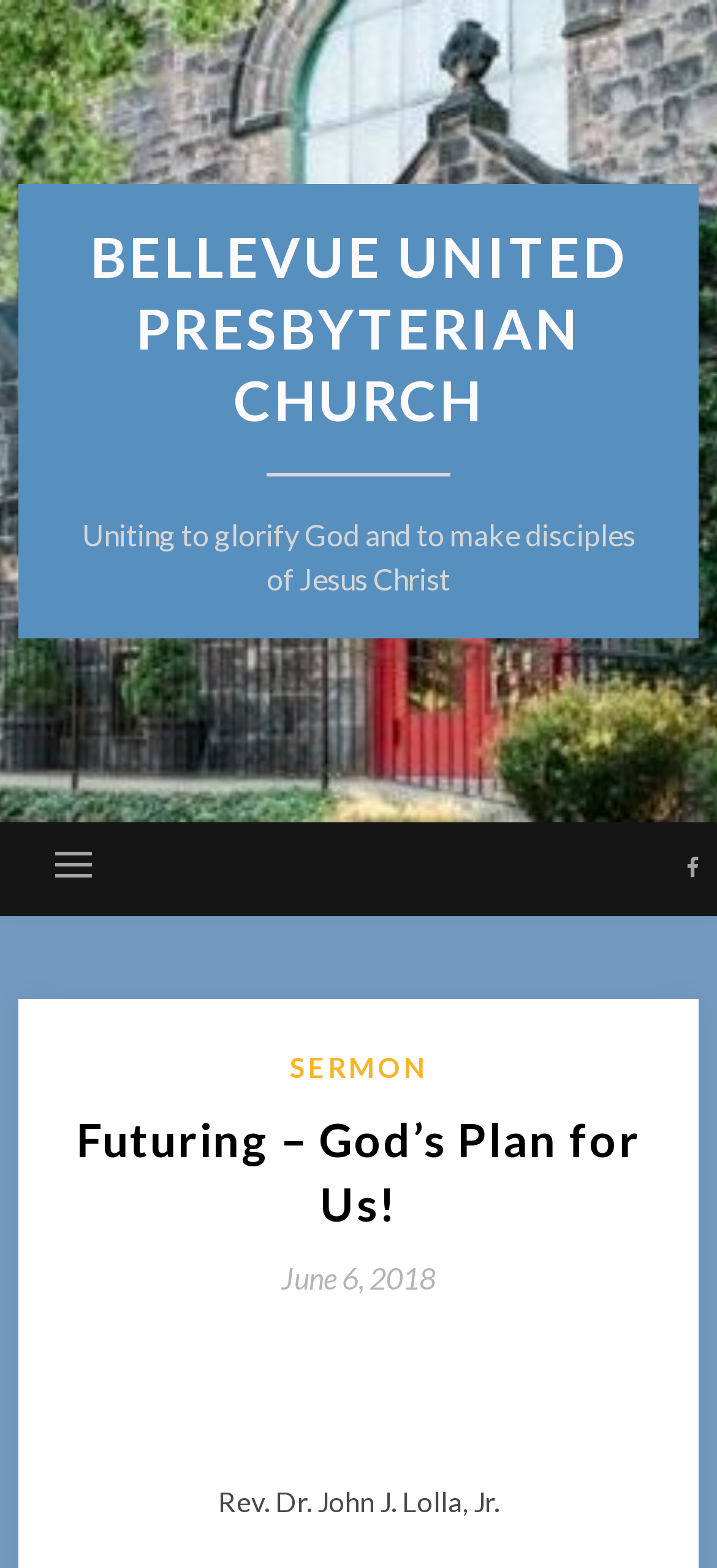Who is the author of the sermon?
Give a one-word or short phrase answer based on the image.

Rev. Dr. John J. Lolla, Jr.